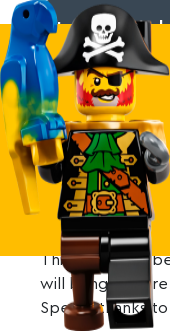Formulate a detailed description of the image content.

The image features a vibrant LEGO minifigure styled as a pirate, complete with a classic black tricorn hat adorned with a white skull and crossbones. This character exudes a rugged charm, characterized by a fiery orange beard and a mischievous grin. He is proudly holding a colorful parrot on his arm, emphasizing the adventurous theme associated with pirates. The pirate’s attire, highlighted by a green coat with intricate details, contributes to his distinguished look. The background is a striking yellow, which enhances the vivid colors of the minifigure and adds to the overall playful and energetic feel of the image, making it a captivating representation of LEGO's imaginative world.